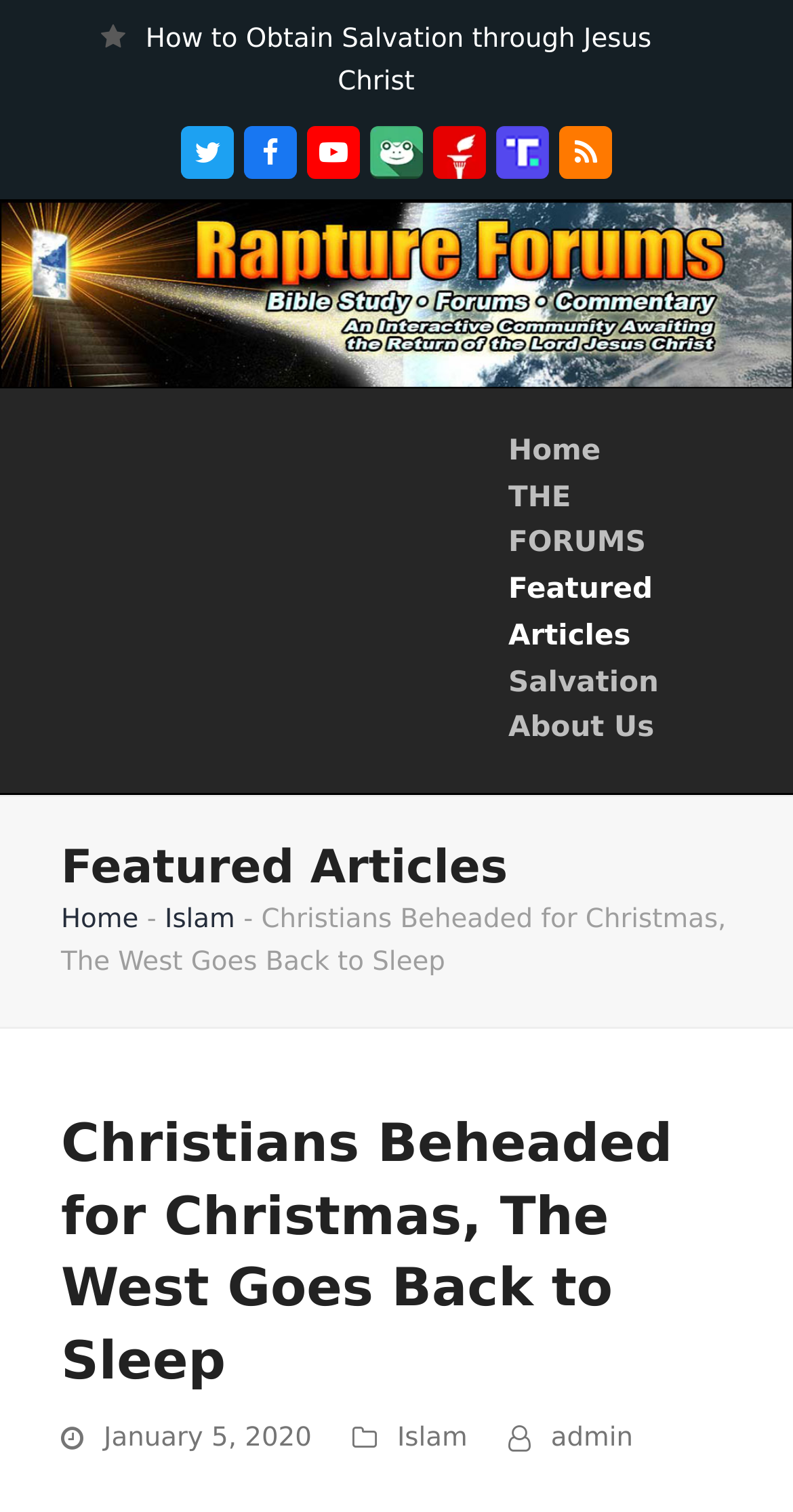Please determine the bounding box coordinates of the element's region to click in order to carry out the following instruction: "Read the featured articles". The coordinates should be four float numbers between 0 and 1, i.e., [left, top, right, bottom].

[0.641, 0.375, 0.872, 0.437]